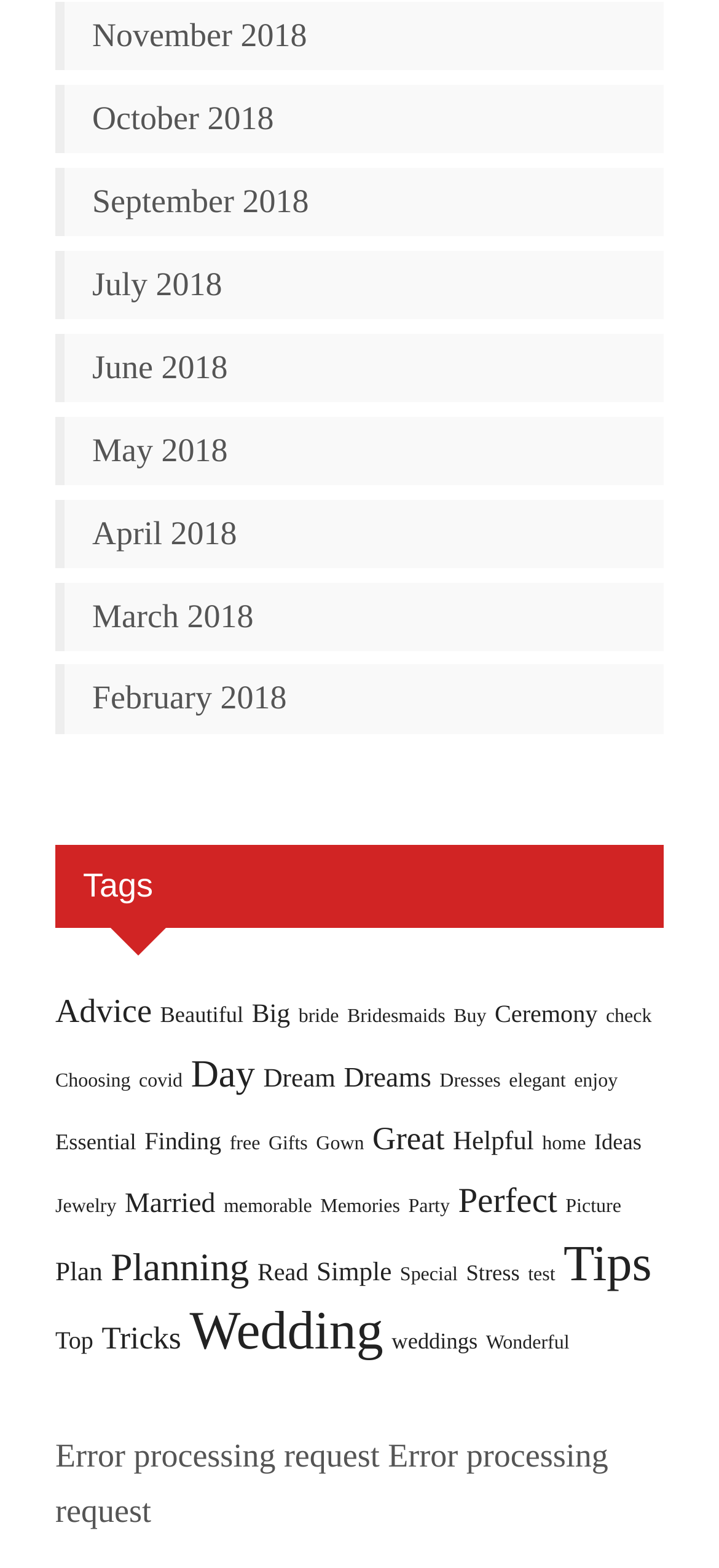Provide the bounding box coordinates of the section that needs to be clicked to accomplish the following instruction: "Click on the 'November 2018' link."

[0.128, 0.001, 0.885, 0.045]